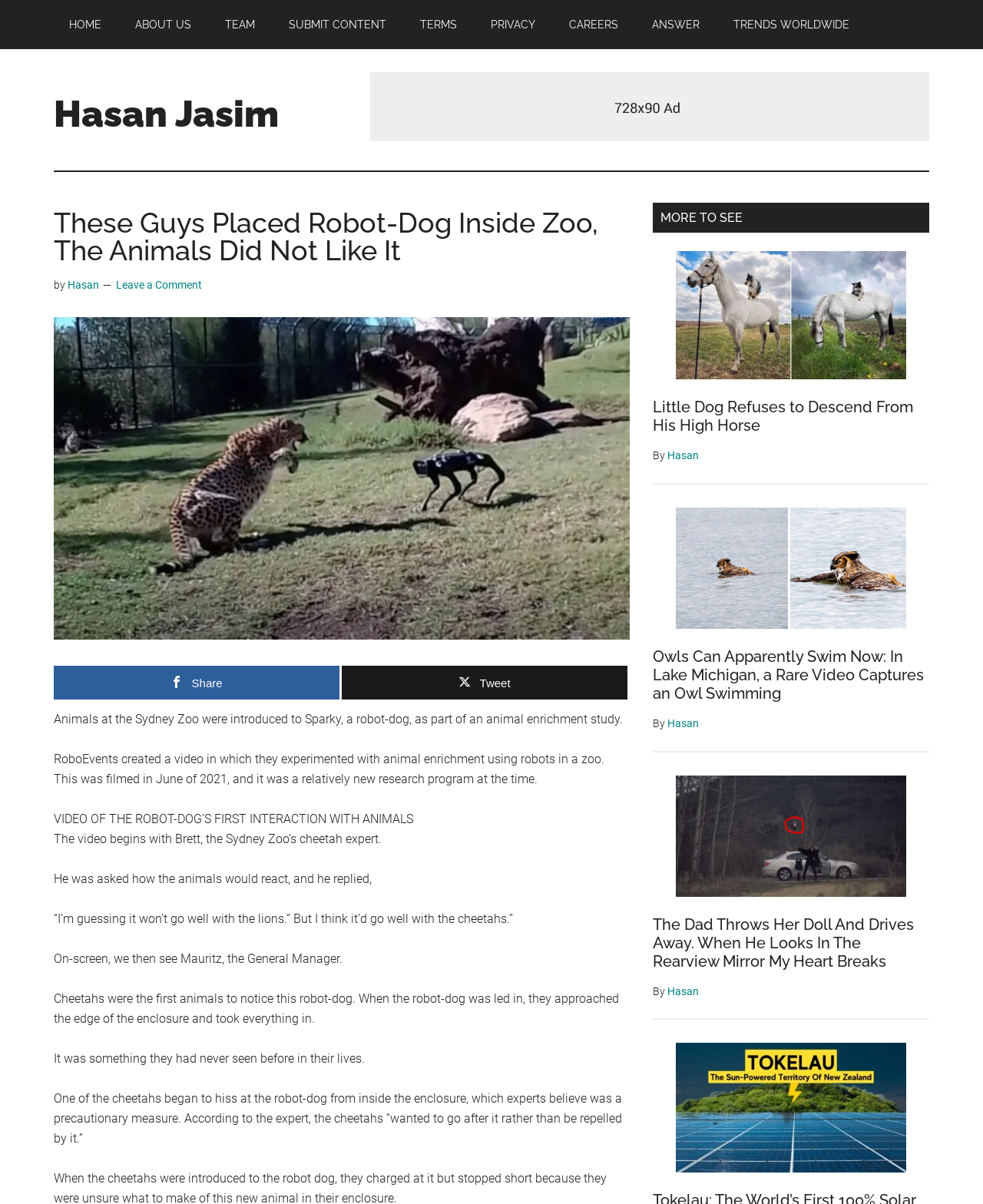What are the other articles on the webpage about?
Please answer the question with a detailed response using the information from the screenshot.

I determined the answer by looking at the 'MORE TO SEE' section of the webpage, which lists several article headings, including 'Little Dog Refuses to Descend From His High Horse', 'Owls Can Apparently Swim Now: In Lake Michigan, a Rare Video Captures an Owl Swimming', and 'The Dad Throws Her Doll And Drives Away. When He Looks In The Rearview Mirror My Heart Breaks'. These headings suggest that the other articles on the webpage are about various topics, including animals and heartwarming stories.